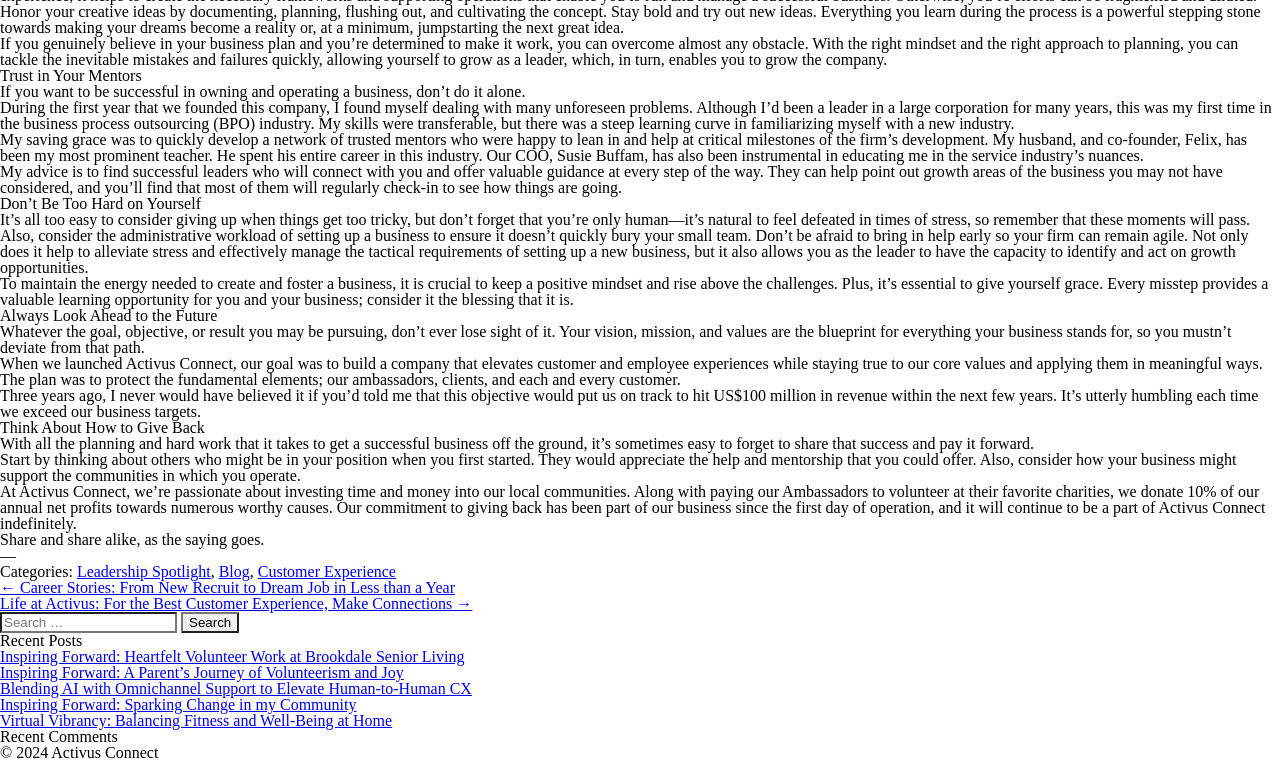Please determine the bounding box coordinates of the area that needs to be clicked to complete this task: 'Read the post 'Inspiring Forward: Heartfelt Volunteer Work at Brookdale Senior Living''. The coordinates must be four float numbers between 0 and 1, formatted as [left, top, right, bottom].

[0.0, 0.852, 0.363, 0.874]